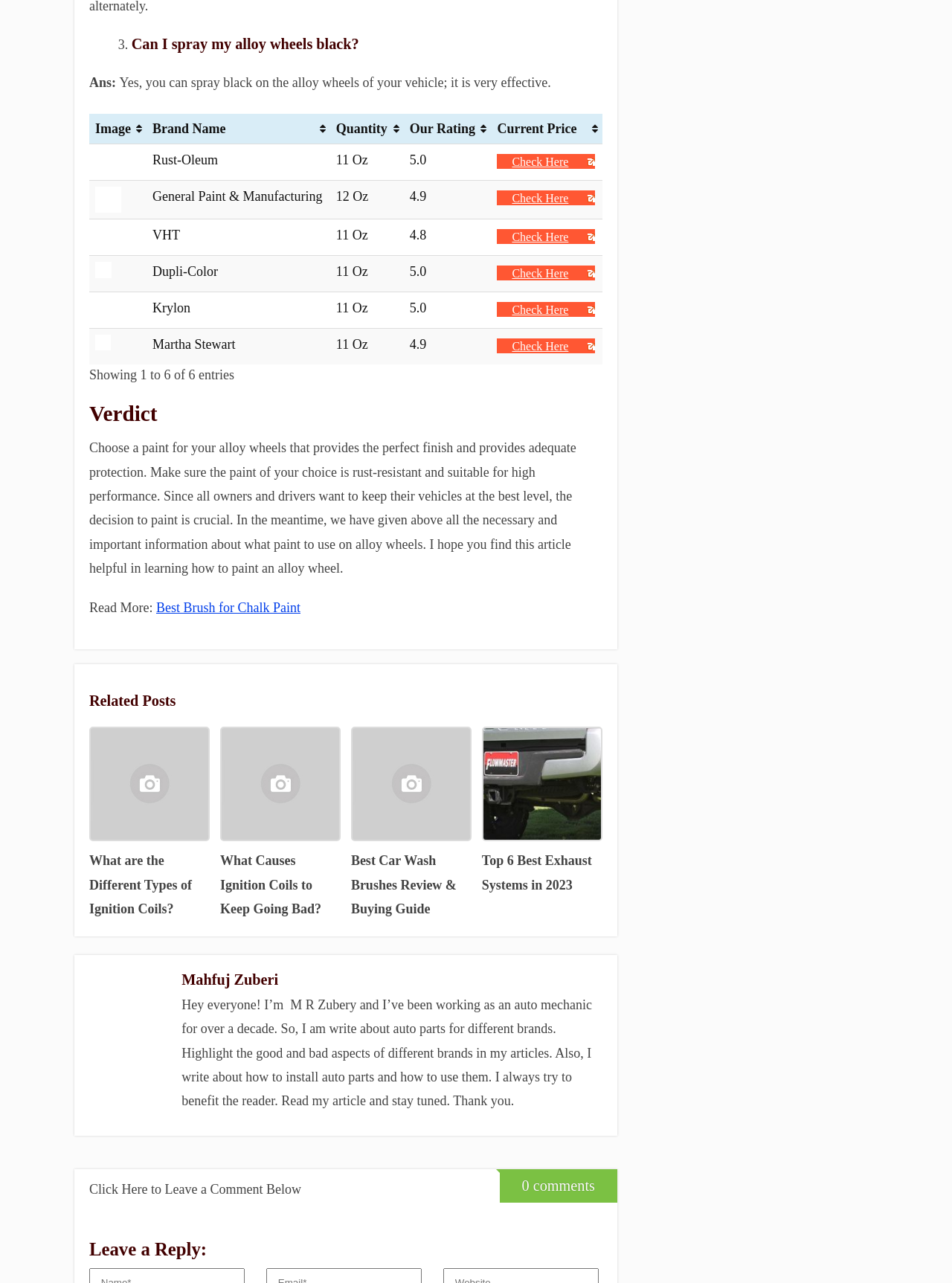Please give the bounding box coordinates of the area that should be clicked to fulfill the following instruction: "View the post about What are the Different Types of Ignition Coils?". The coordinates should be in the format of four float numbers from 0 to 1, i.e., [left, top, right, bottom].

[0.094, 0.567, 0.22, 0.718]